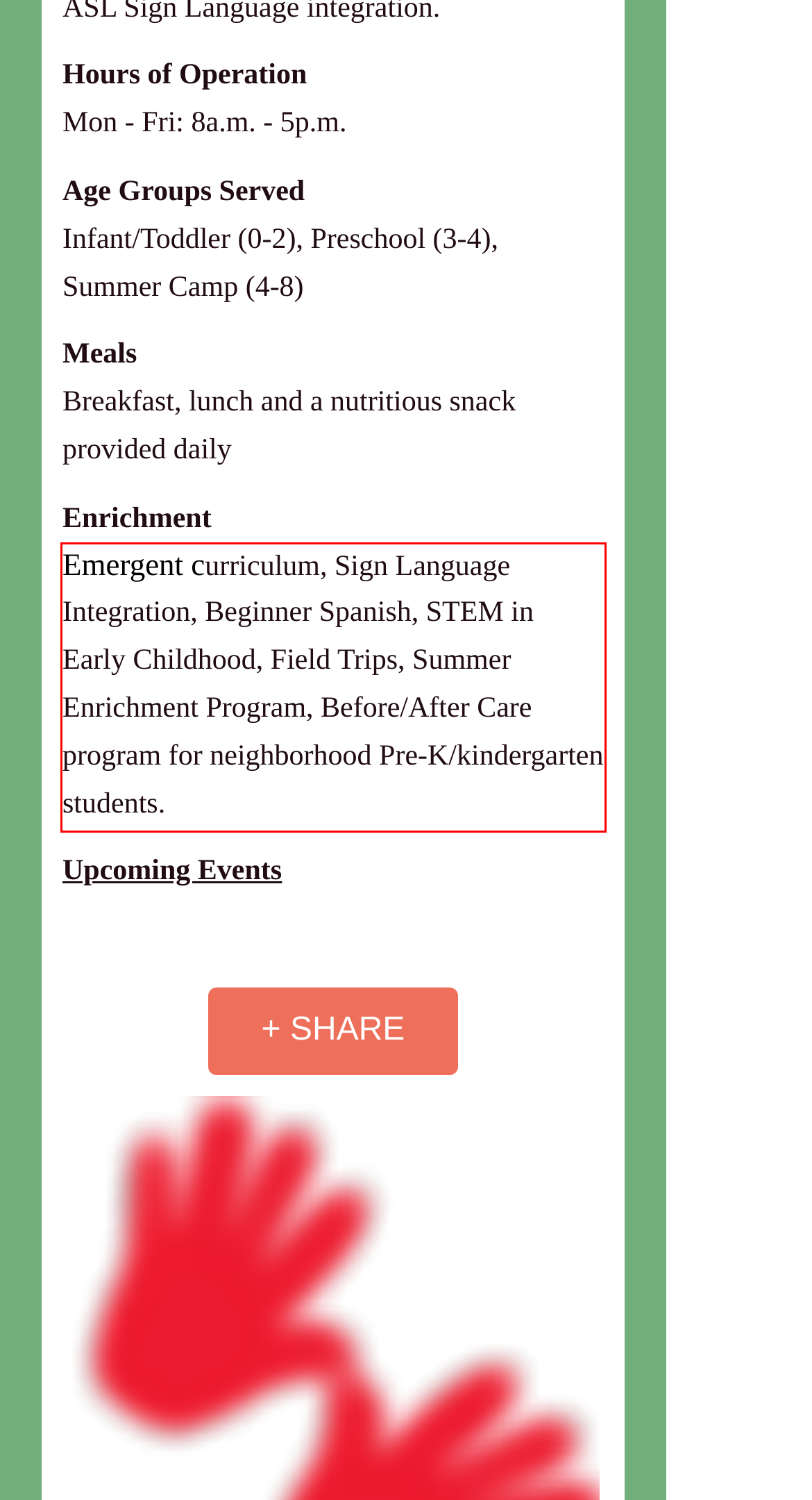Please look at the screenshot provided and find the red bounding box. Extract the text content contained within this bounding box.

Emergent curriculum, Sign Language Integration, Beginner Spanish, STEM in Early Childhood, Field Trips, Summer Enrichment Program, Before/After Care program for neighborhood Pre-K/kindergarten students.